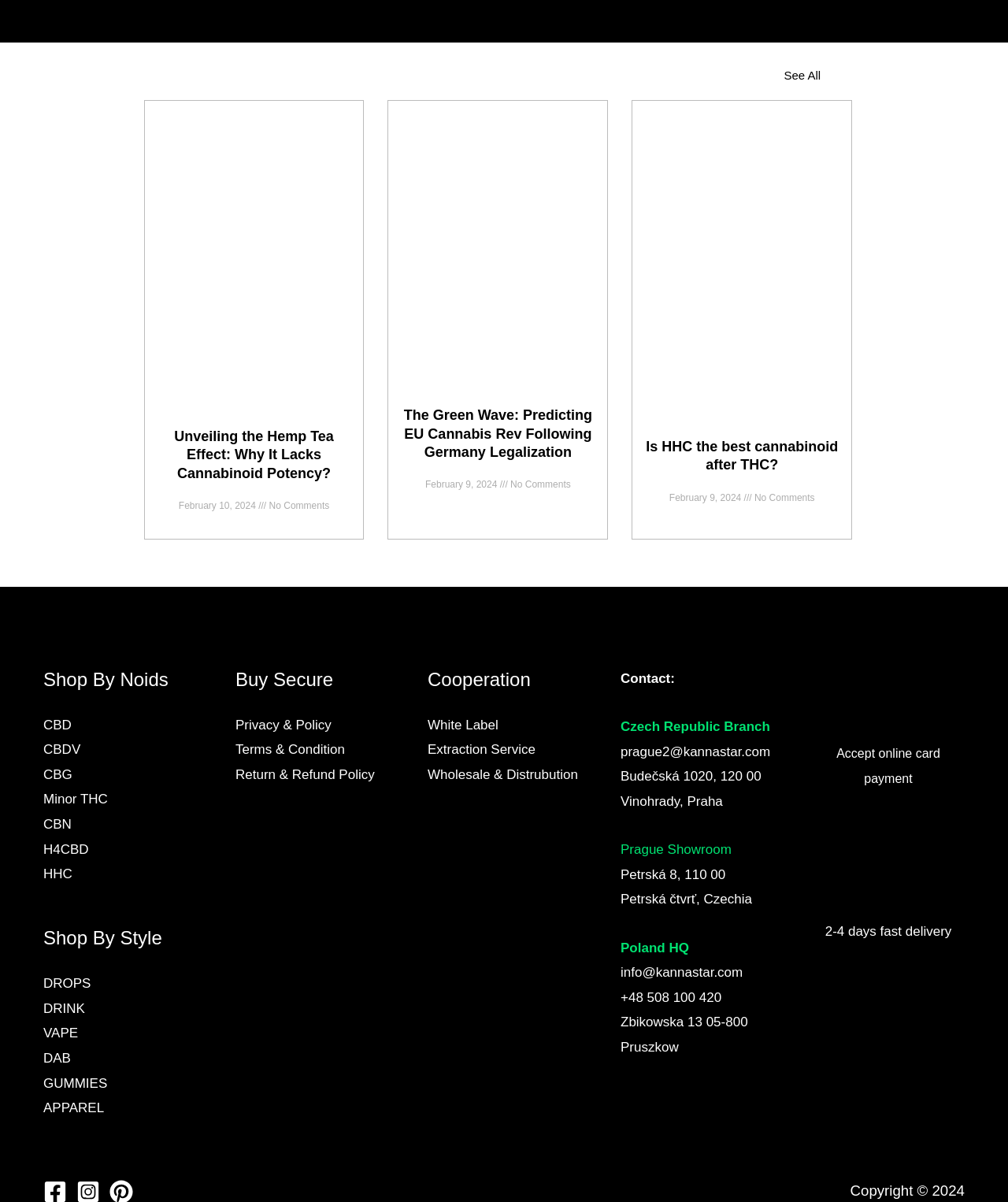What is the title of the first article? Based on the screenshot, please respond with a single word or phrase.

Unveiling the Hemp Tea Effect